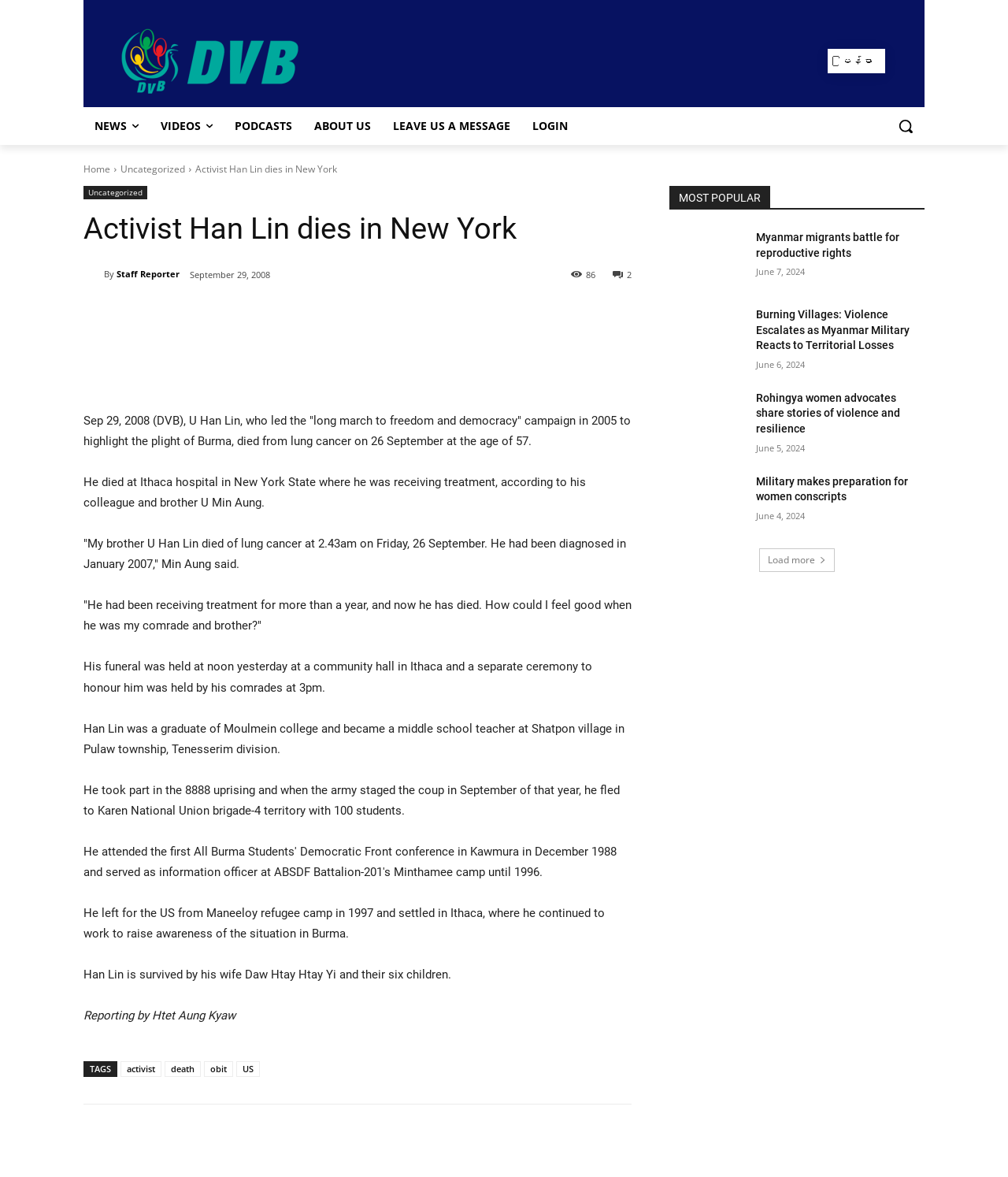Provide your answer in a single word or phrase: 
What was U Han Lin's age when he died?

57